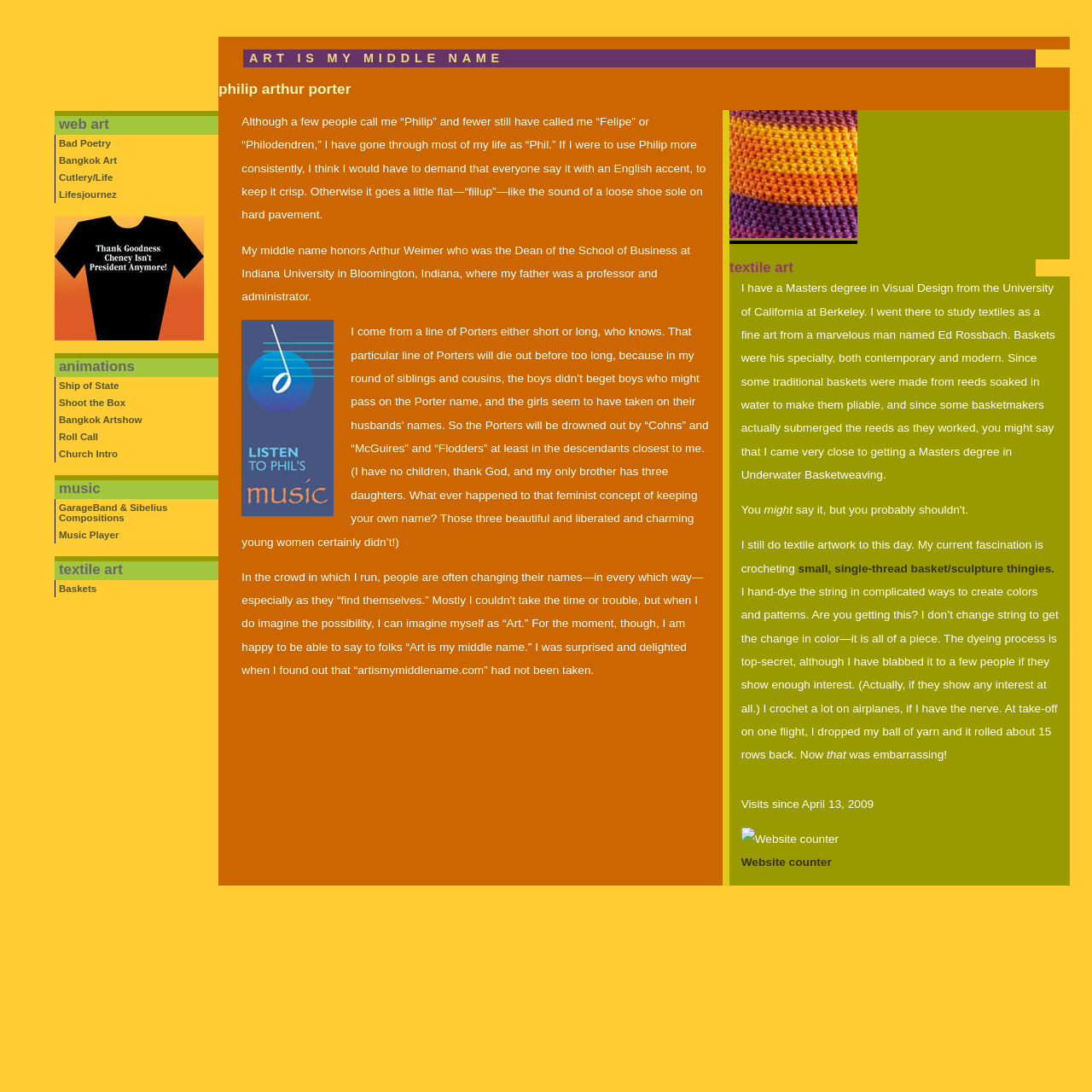What is the author's educational background?
Refer to the image and provide a concise answer in one word or phrase.

Masters degree in Visual Design